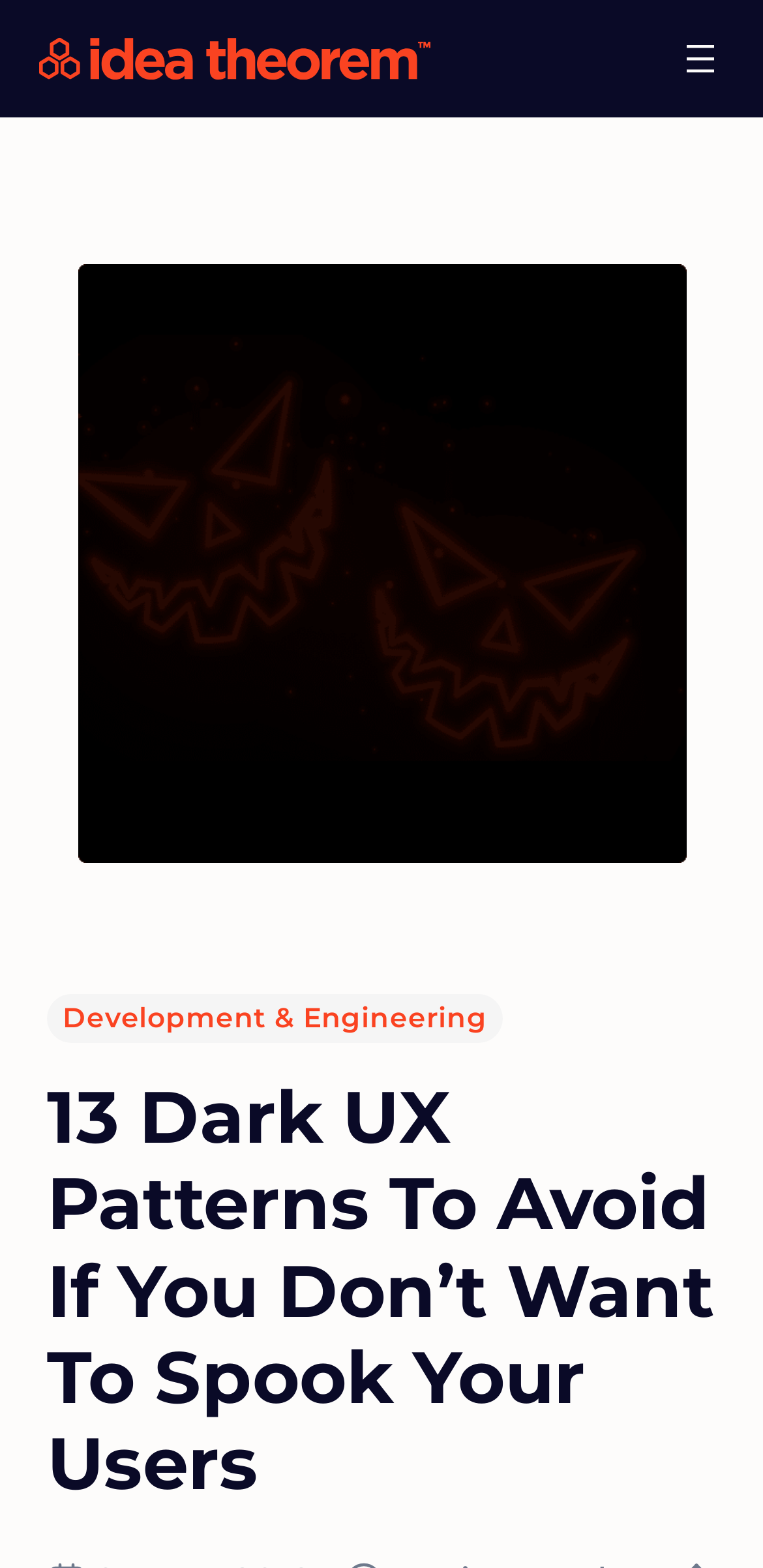What is the purpose of the image on the webpage?
Carefully analyze the image and provide a thorough answer to the question.

The image on the webpage is labeled as 'Development', which suggests that it is a decorative image related to the topic of development, rather than a functional element.